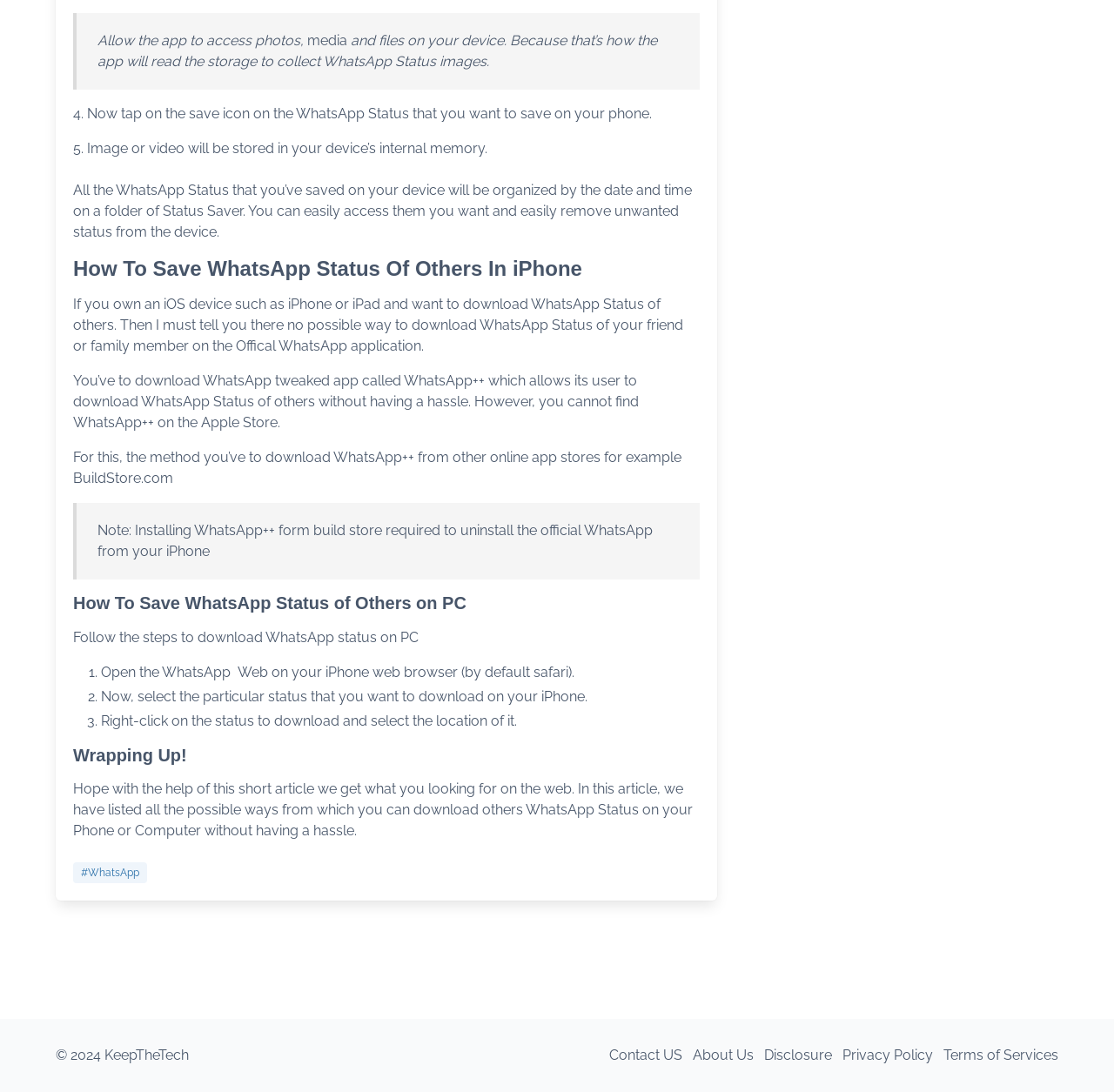Based on the image, please respond to the question with as much detail as possible:
How do you download WhatsApp Status on PC?

The webpage provides steps to download WhatsApp Status on PC, which starts with opening the WhatsApp Web on your iPhone web browser, then selecting the particular status to download, and finally right-clicking to select the location to save it.